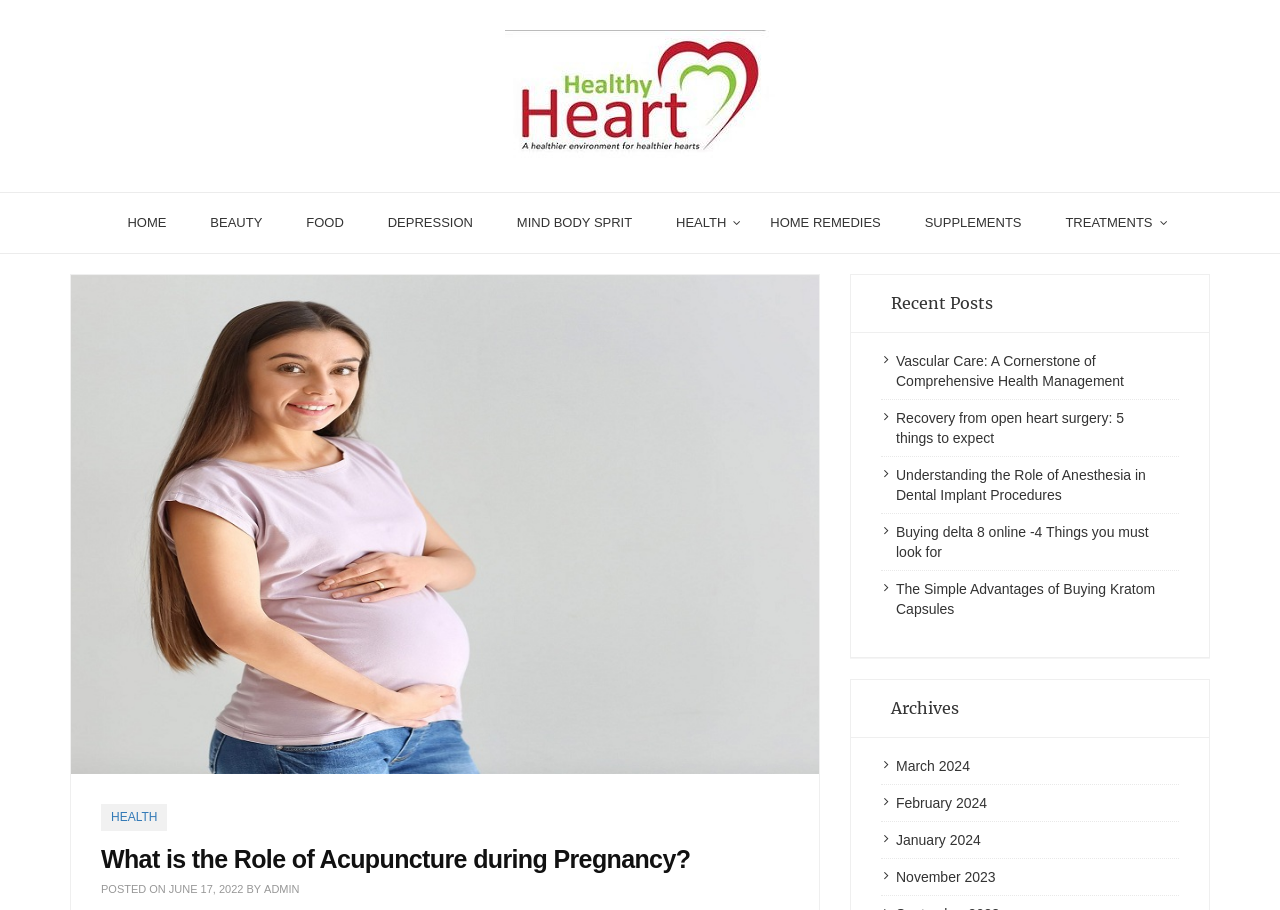Elaborate on the different components and information displayed on the webpage.

This webpage is about the role of acupuncture during pregnancy, specifically discussing its benefits in enhancing melatonin levels and reducing insomnia instances. 

At the top of the page, there is a navigation menu with 9 links: "Health Blog", "HOME", "BEAUTY", "FOOD", "DEPRESSION", "MIND BODY SPRIT", "HEALTH", "HOME REMEDIES", and "SUPPLEMENTS". 

Below the navigation menu, there is a section dedicated to the article "What is the Role of Acupuncture during Pregnancy?" with a heading and an image. The article's metadata, including the posting date and author, is displayed below the heading.

To the right of the article section, there is a sidebar with two sections: "Recent Posts" and "Archives". The "Recent Posts" section lists 5 links to recent articles, including "Vascular Care: A Cornerstone of Comprehensive Health Management" and "Buying delta 8 online -4 Things you must look for". The "Archives" section lists 4 links to monthly archives, from March 2024 to November 2023.

There are several images on the page, including one for the "Health Blog" link, one for the "Acupuncture during Pregnancy" link, and one accompanying the article.